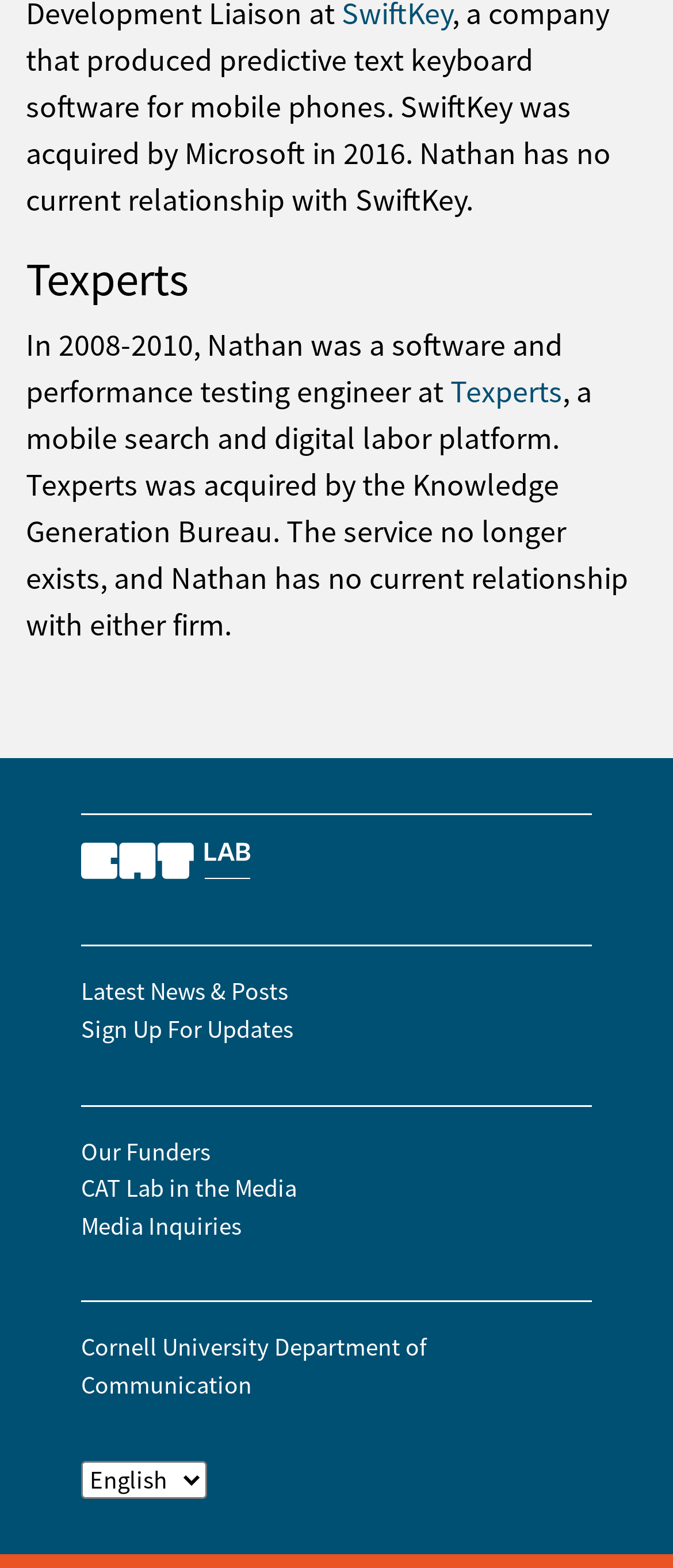Locate the bounding box of the UI element with the following description: "Sign Up For Updates".

[0.121, 0.646, 0.436, 0.666]